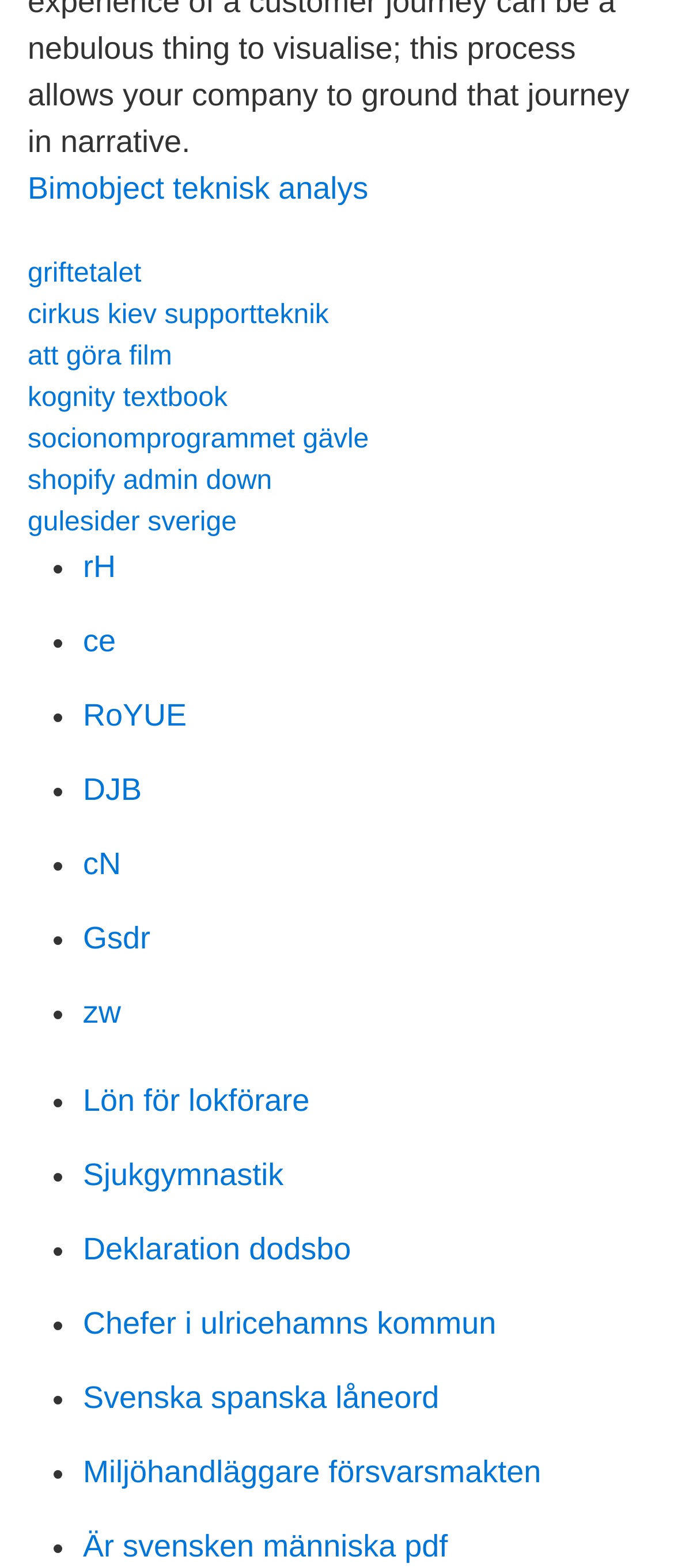Provide a short answer to the following question with just one word or phrase: What is the first link on the webpage?

Bimobject teknisk analys